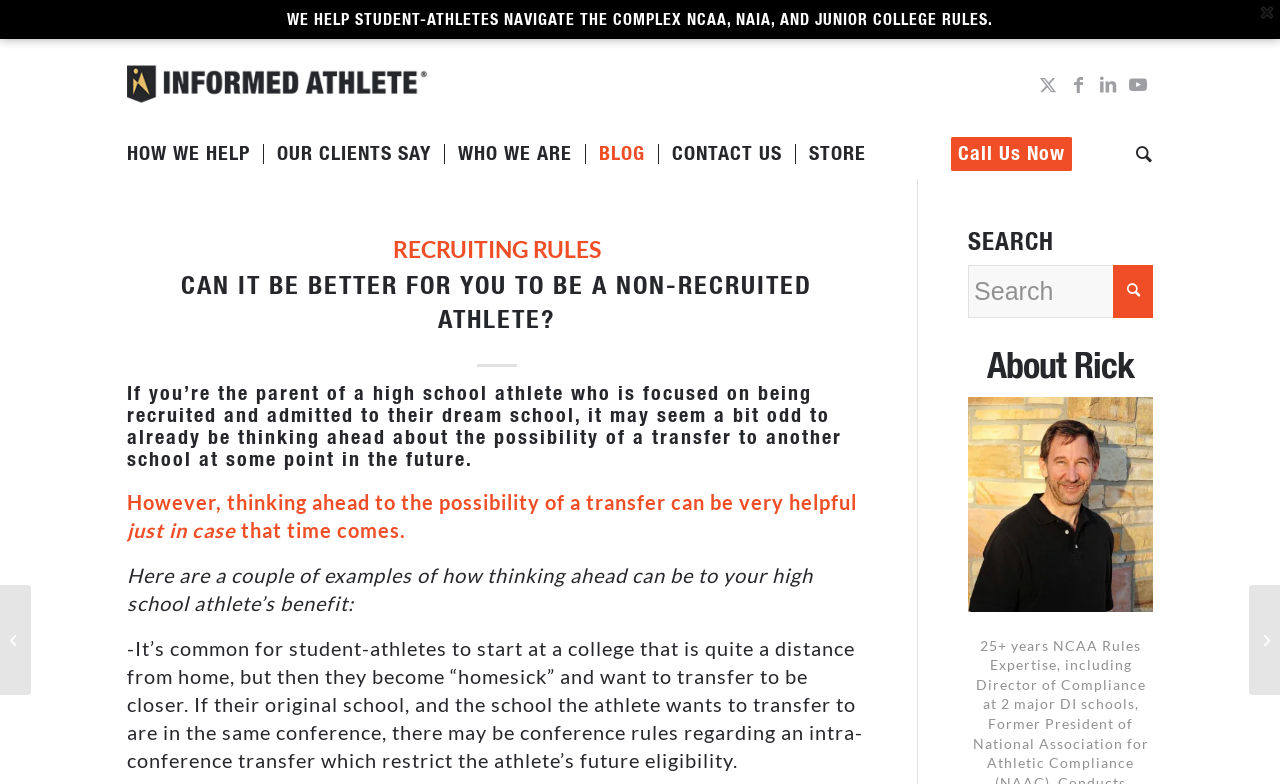Locate the bounding box coordinates of the element you need to click to accomplish the task described by this instruction: "Visit the GITHUB page".

None